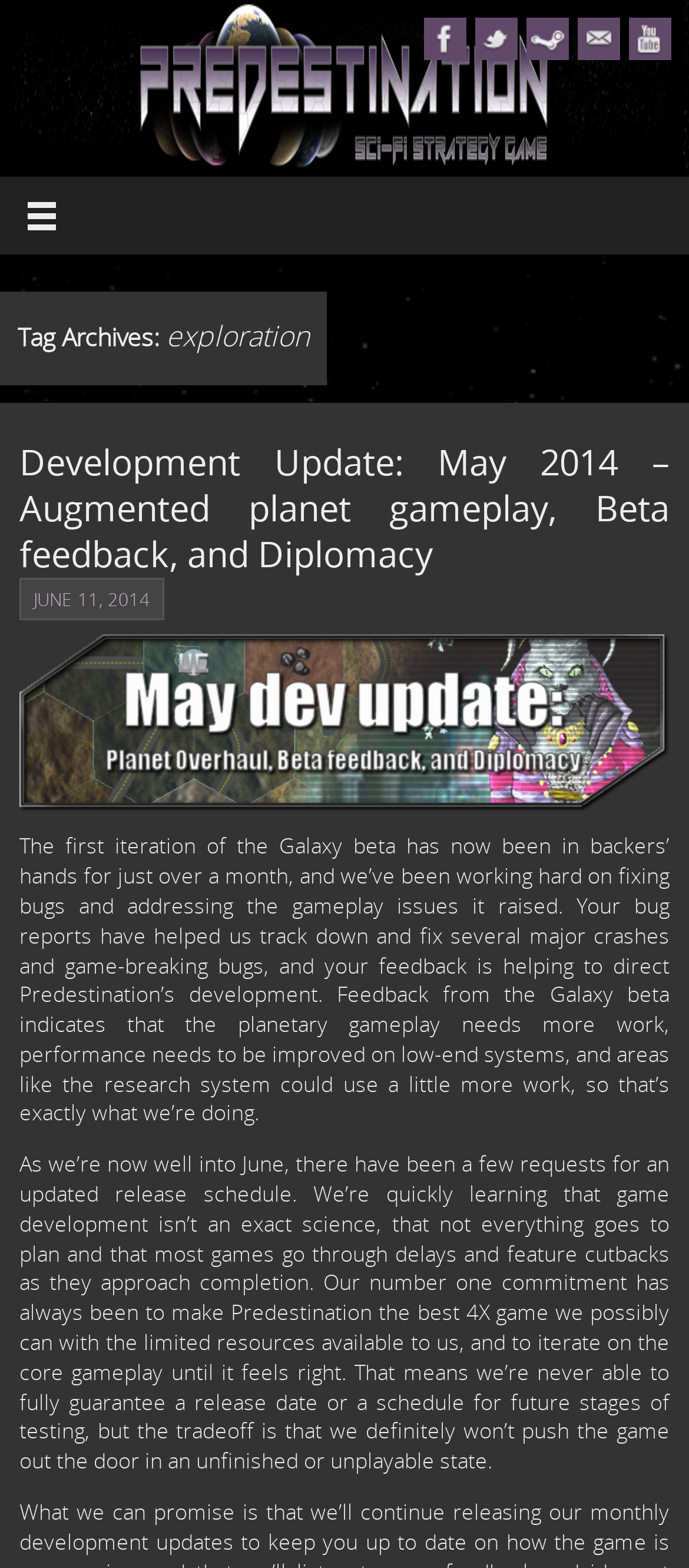Please provide a detailed answer to the question below based on the screenshot: 
What is the game being discussed?

Based on the webpage content, specifically the heading 'Tag Archives: exploration' and the text 'Development Update: May 2014 – Augmented planet gameplay, Beta feedback, and Diplomacy', it is clear that the game being discussed is Predestination, an indie space 4X game.